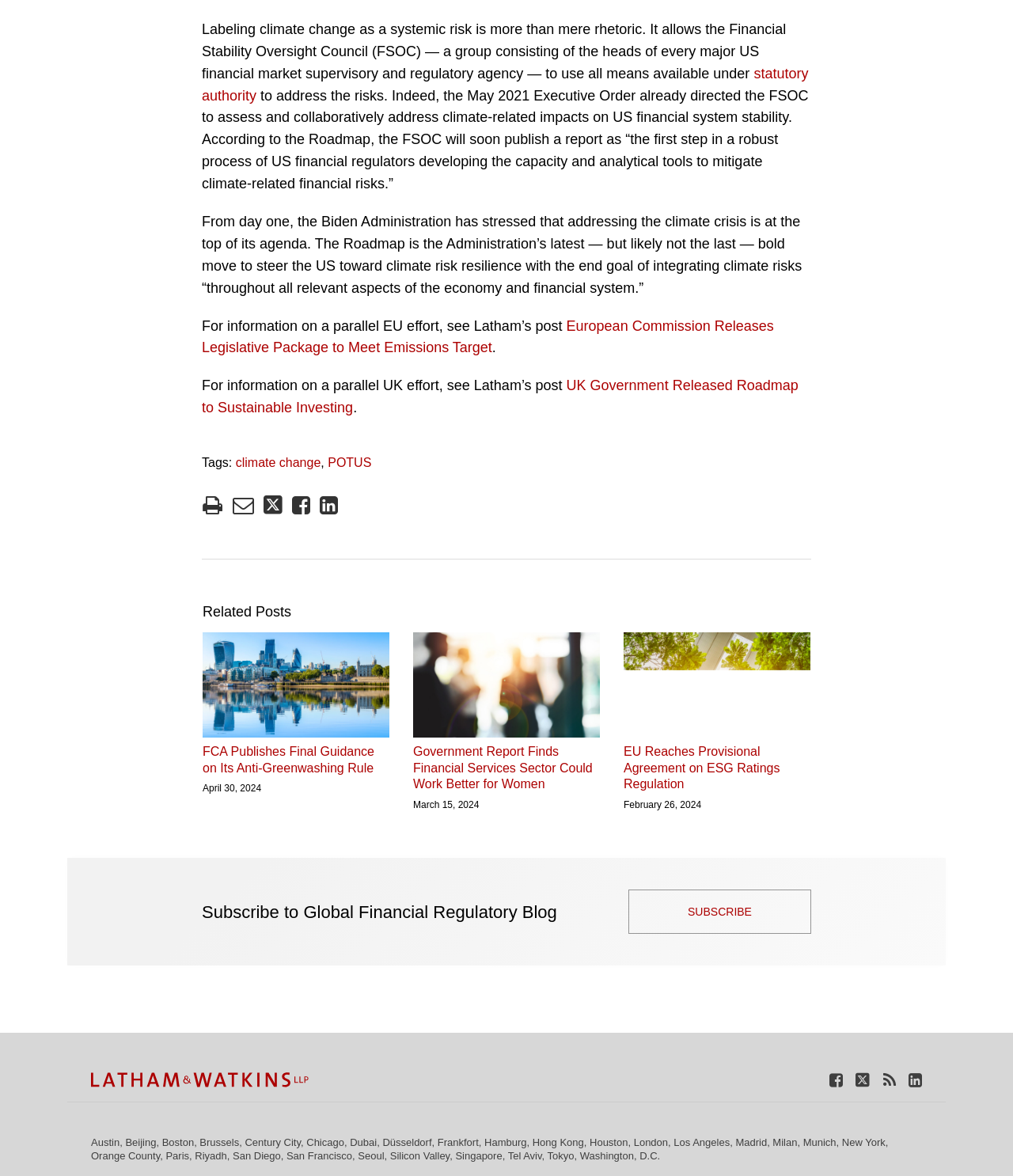Identify the bounding box coordinates of the section that should be clicked to achieve the task described: "Read more about Charlotte MacLeod".

None